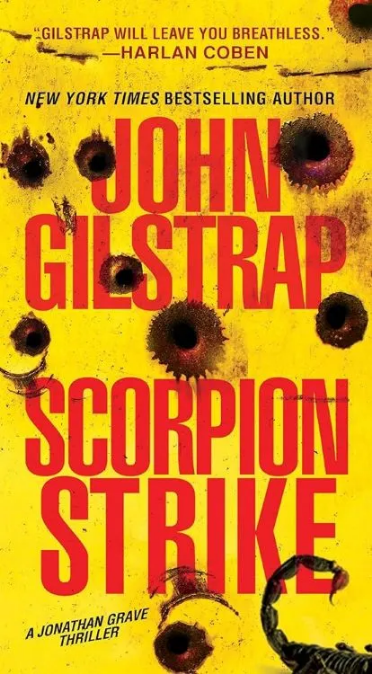Offer a detailed narrative of the scene depicted in the image.

The image features the book cover for "Scorpion Strike" by John Gilstrap, a gripping entry in the Jonathan Grave Thriller series. The cover is striking with its vivid yellow background, which immediately draws attention. Prominently displayed in bold red lettering is the title "SCORPION STRIKE" along with the author's name, "JOHN GILSTRAP," highlighted as a New York Times bestselling author. Subtle details enhance the thriller aesthetic, such as bullet holes scattered across the cover, suggesting tension and action, which are hallmarks of Gilstrap's writing. The design embodies the essence of suspenseful storytelling, indicative of the thrilling experience readers can expect from this novel.